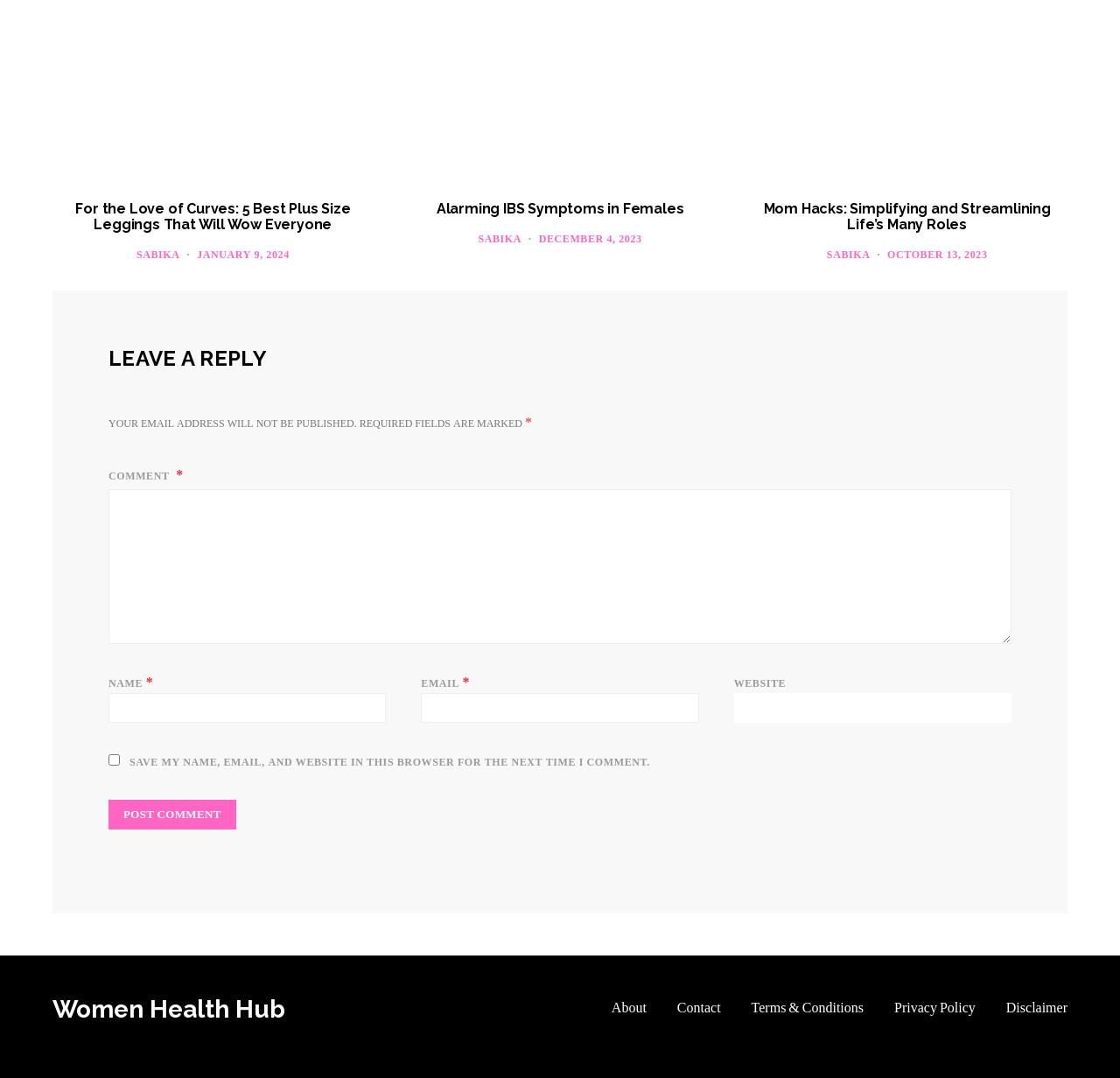Please identify the bounding box coordinates of the area I need to click to accomplish the following instruction: "View the post 'For the Love of Curves: 5 Best Plus Size Leggings That Will Wow Everyone'".

[0.067, 0.186, 0.313, 0.216]